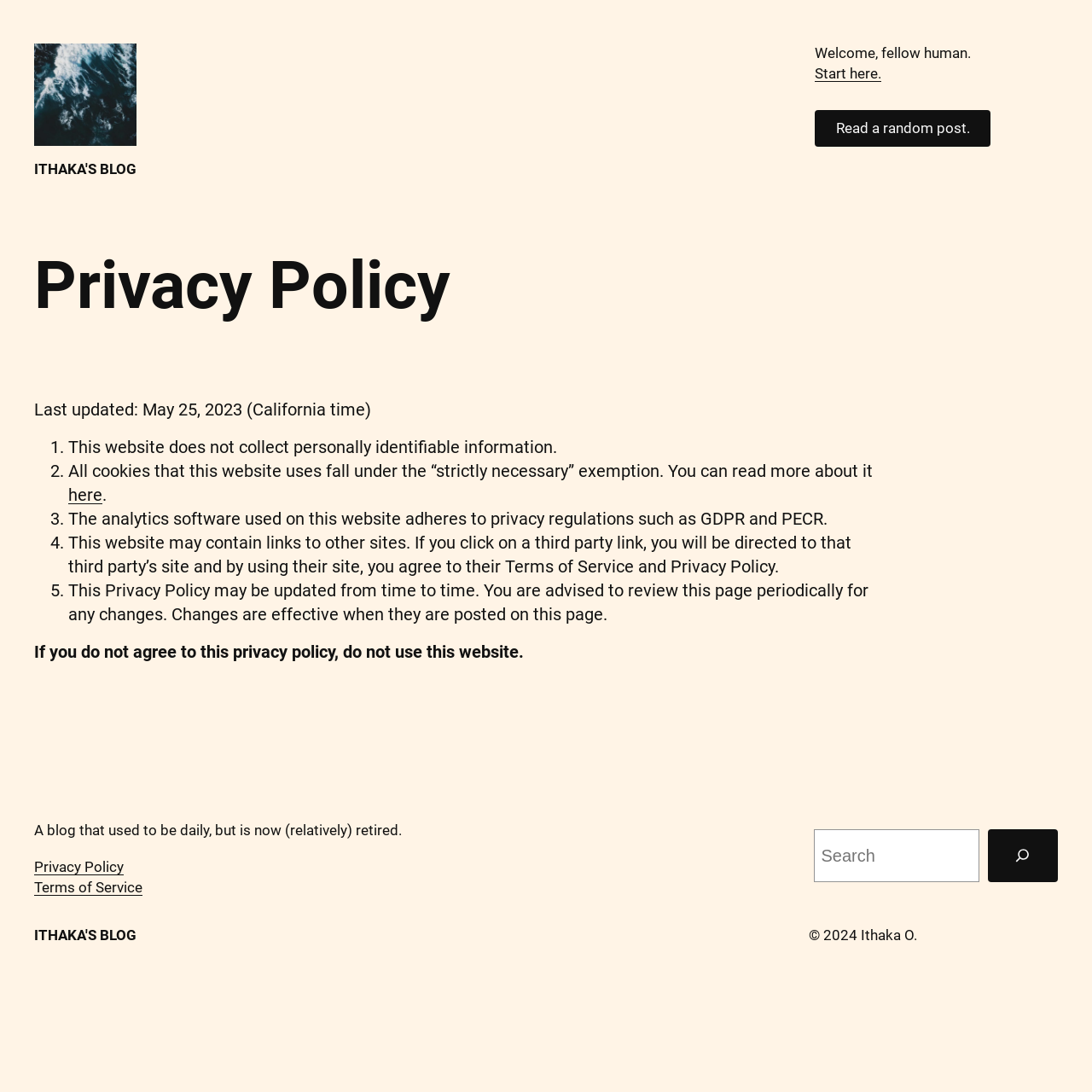Examine the image carefully and respond to the question with a detailed answer: 
What is the last updated date of the privacy policy?

The last updated date of the privacy policy is mentioned below the heading 'Privacy Policy' as 'Last updated: May 25, 2023 (California time)'.